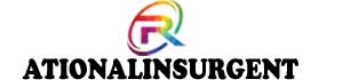What is the font style of the brand name?
Using the image, give a concise answer in the form of a single word or short phrase.

Bold, black